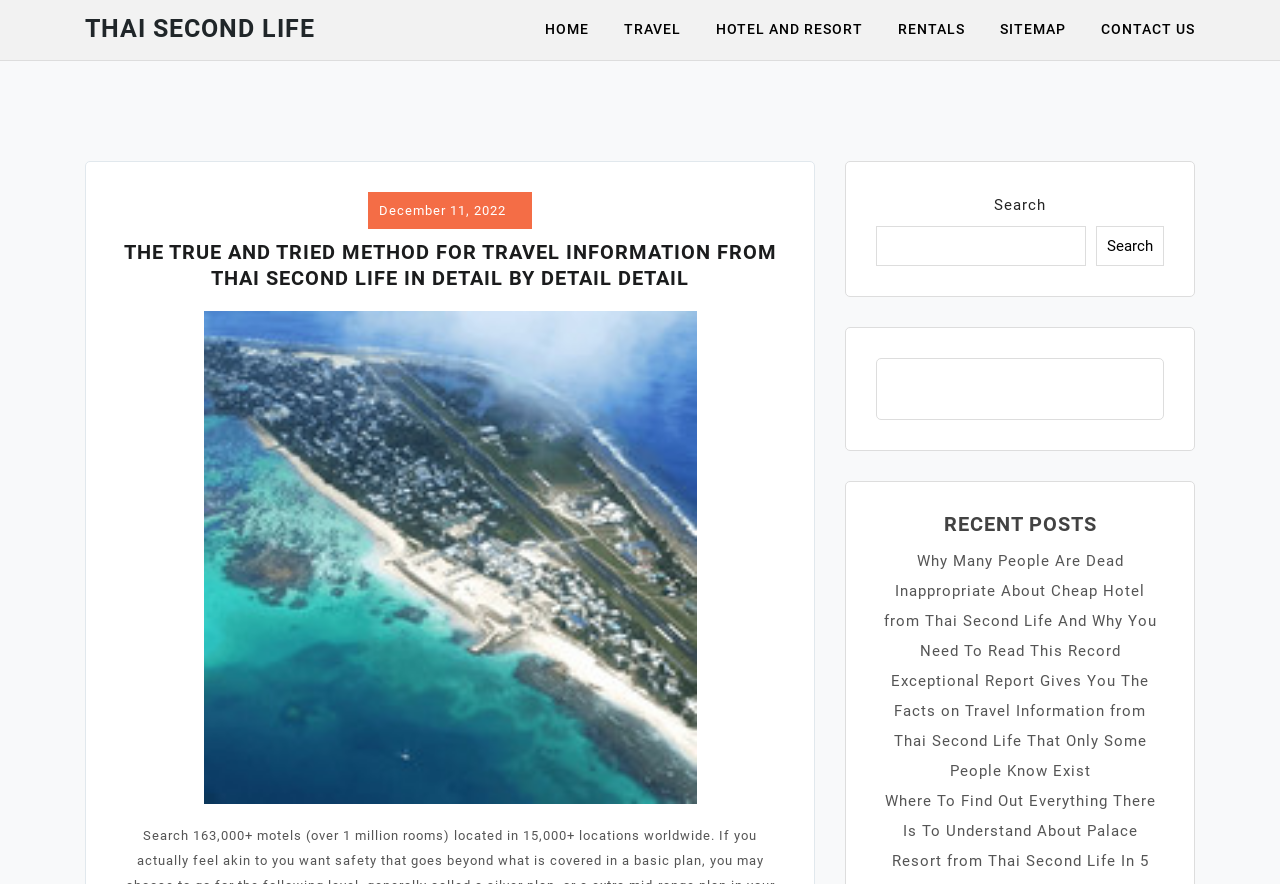Please identify the coordinates of the bounding box for the clickable region that will accomplish this instruction: "Click on the 'CONTACT US' link".

[0.86, 0.0, 0.934, 0.068]